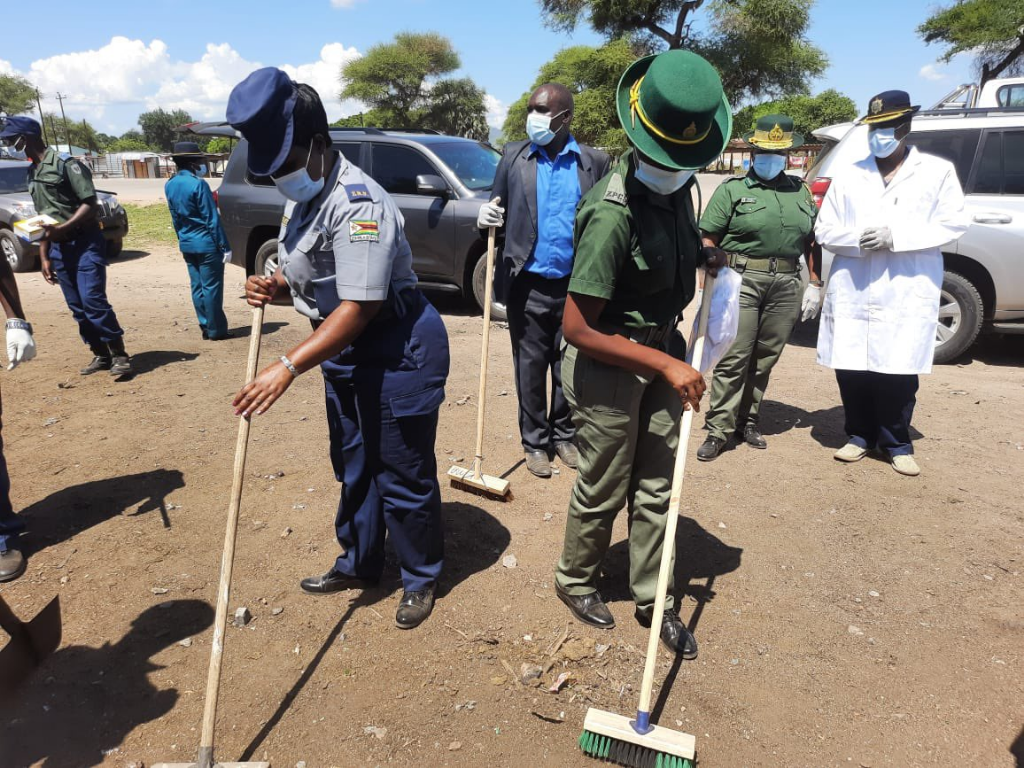What are the individuals in the image using to clear debris?
Using the image as a reference, give a one-word or short phrase answer.

Brooms